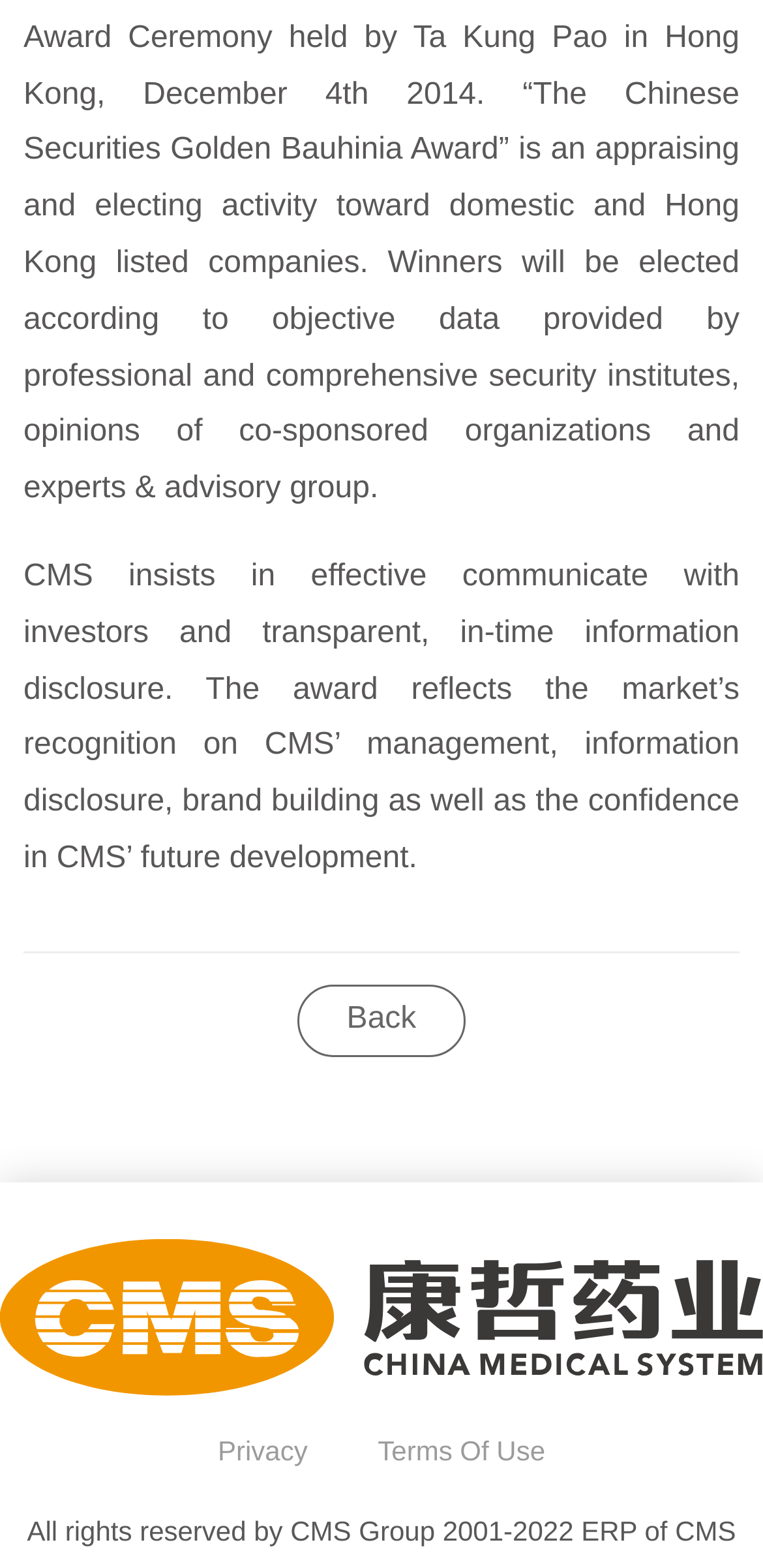Based on the element description "Privacy", predict the bounding box coordinates of the UI element.

[0.285, 0.915, 0.403, 0.935]